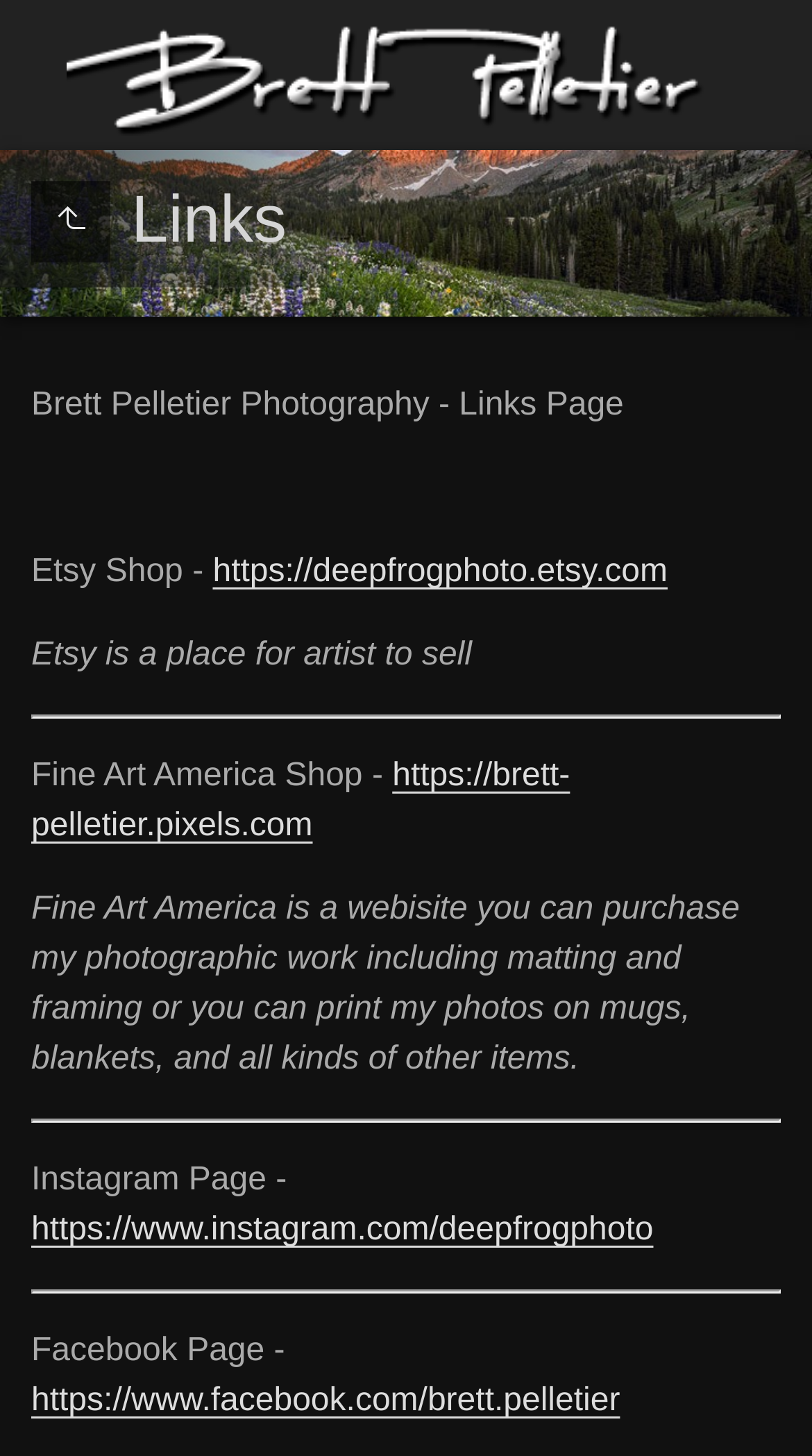Please provide a detailed answer to the question below based on the screenshot: 
How many social media platforms are linked?

There are three social media platforms linked on the webpage: Etsy, Instagram, and Facebook. These links are located at the bottom of the webpage, each with a corresponding static text describing the platform.